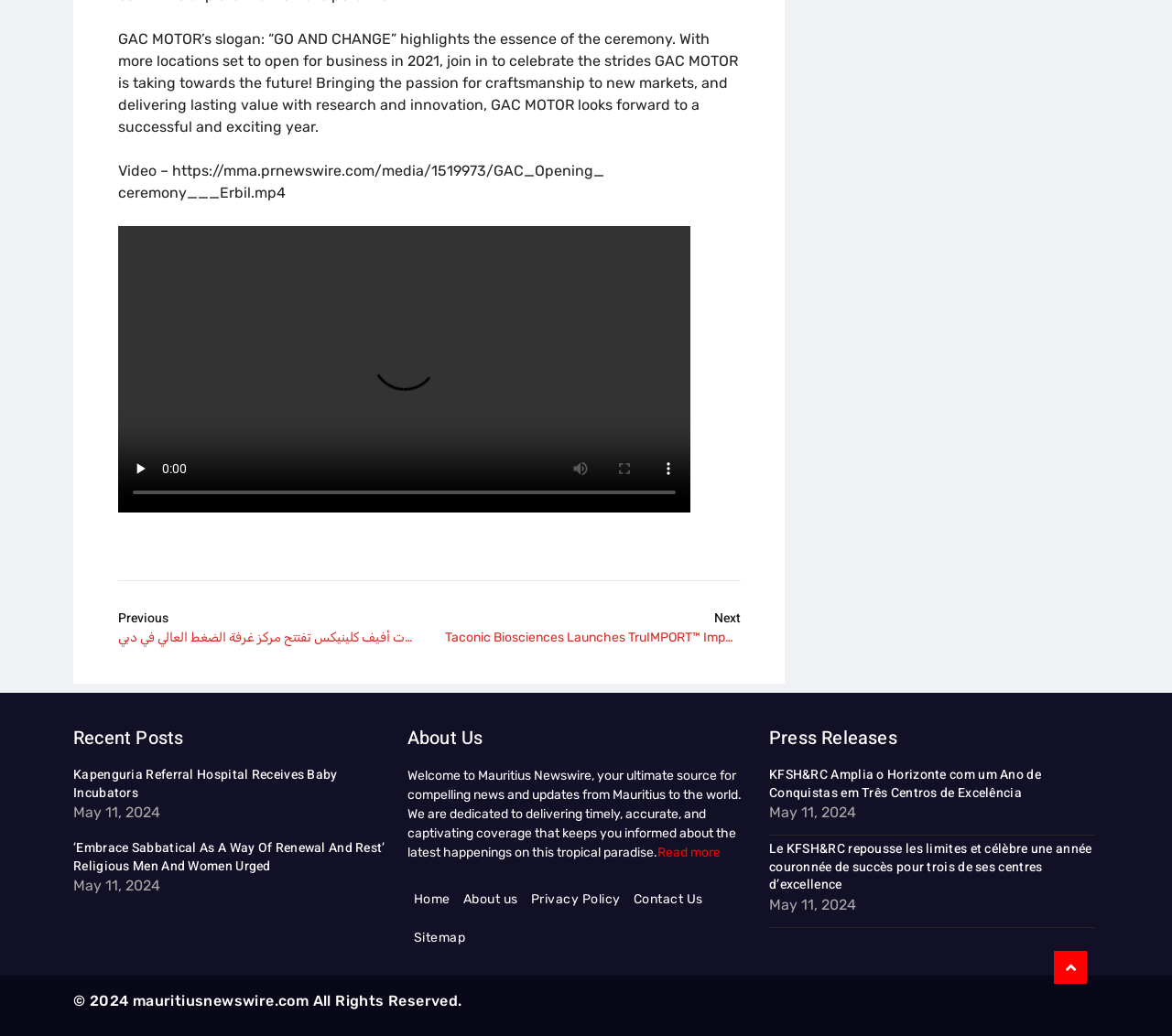Please provide a detailed answer to the question below based on the screenshot: 
What is the slogan of GAC MOTOR?

The slogan of GAC MOTOR is mentioned in the first StaticText element, which says 'GAC MOTOR’s slogan: “GO AND CHANGE” highlights the essence of the ceremony.'